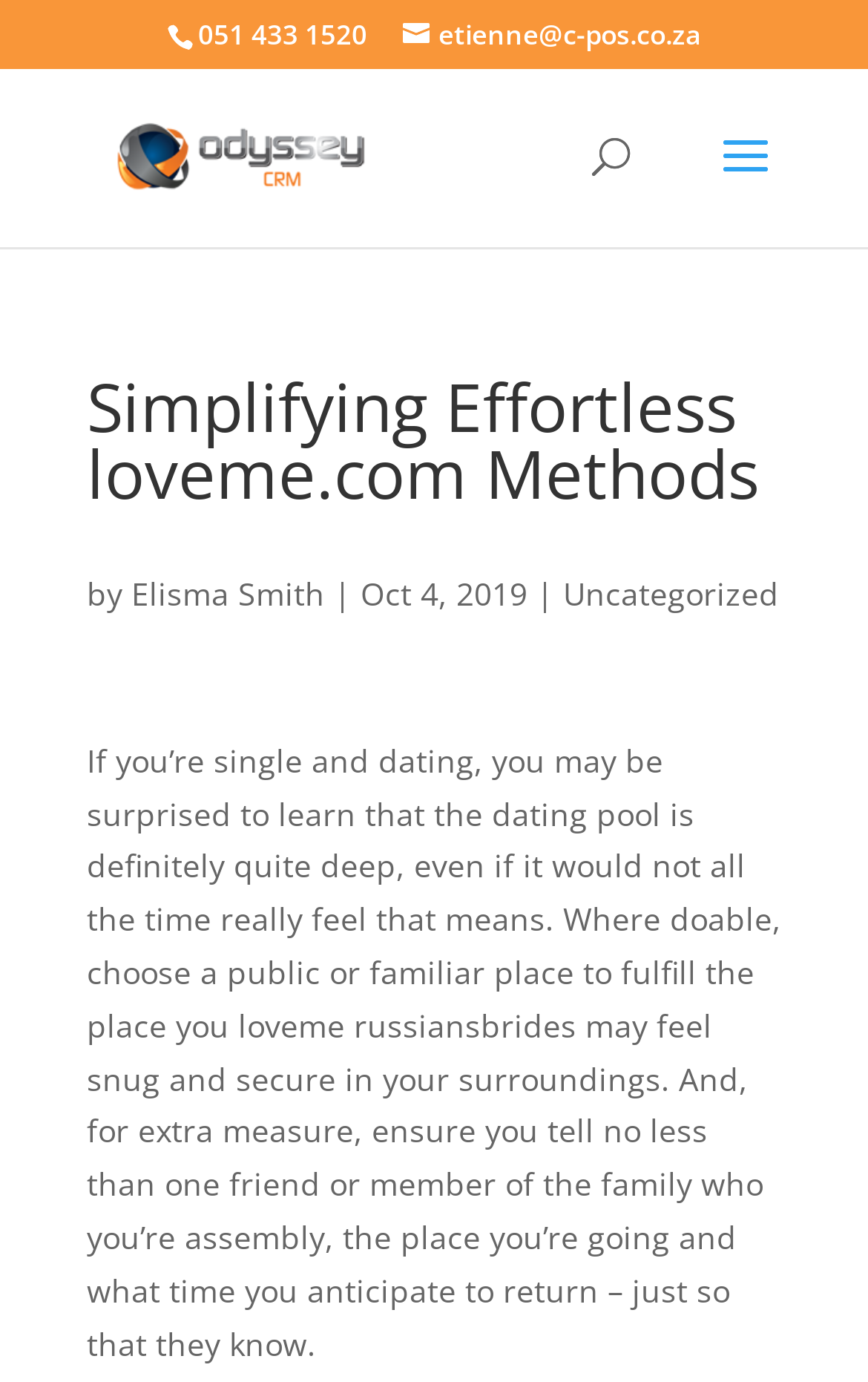Who is the author of the article?
Based on the image, answer the question with as much detail as possible.

I found the author's name 'Elisma Smith' below the main heading, which is a link element. It is accompanied by the date 'Oct 4, 2019' and the category 'Uncategorized'.